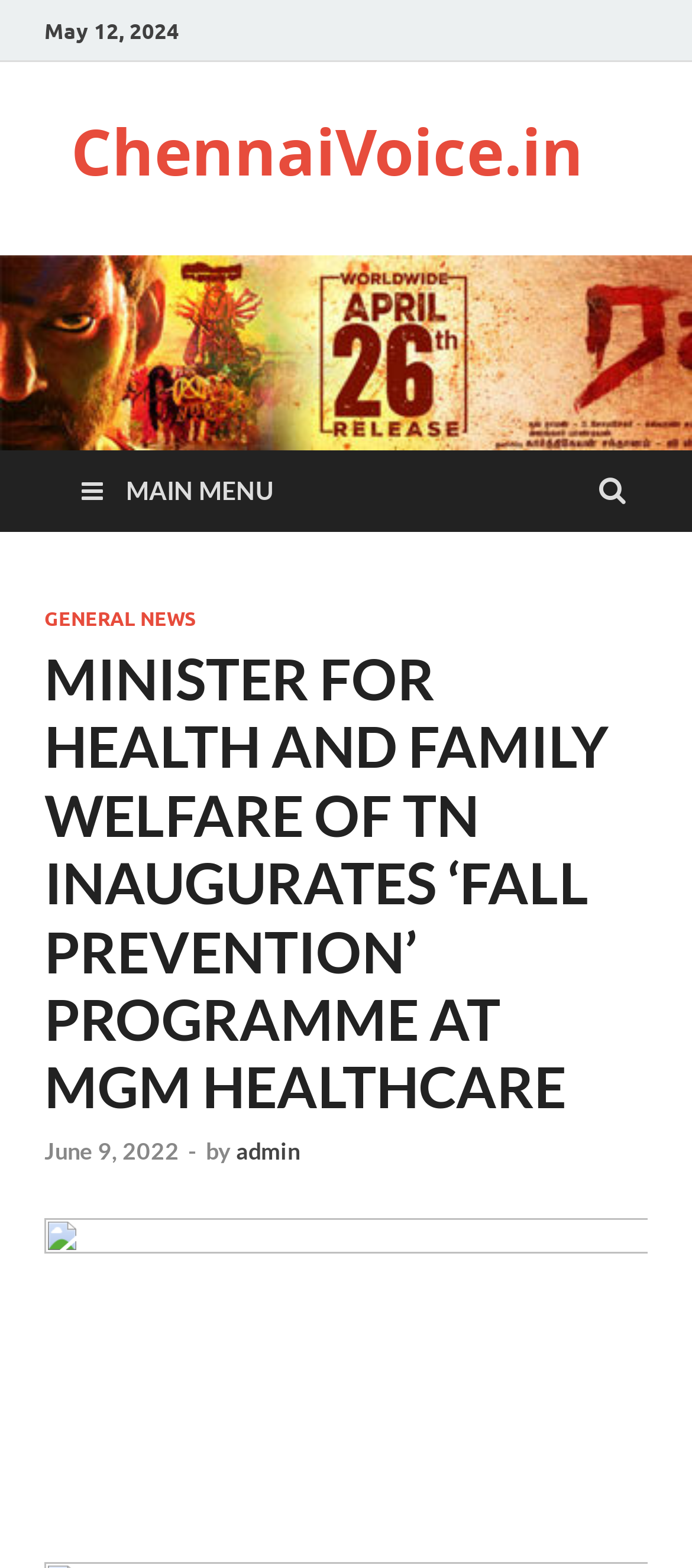What is the name of the author of the article?
Analyze the image and provide a thorough answer to the question.

I found the name of the author by looking at the article heading section, where it says 'by admin' in a static text element.